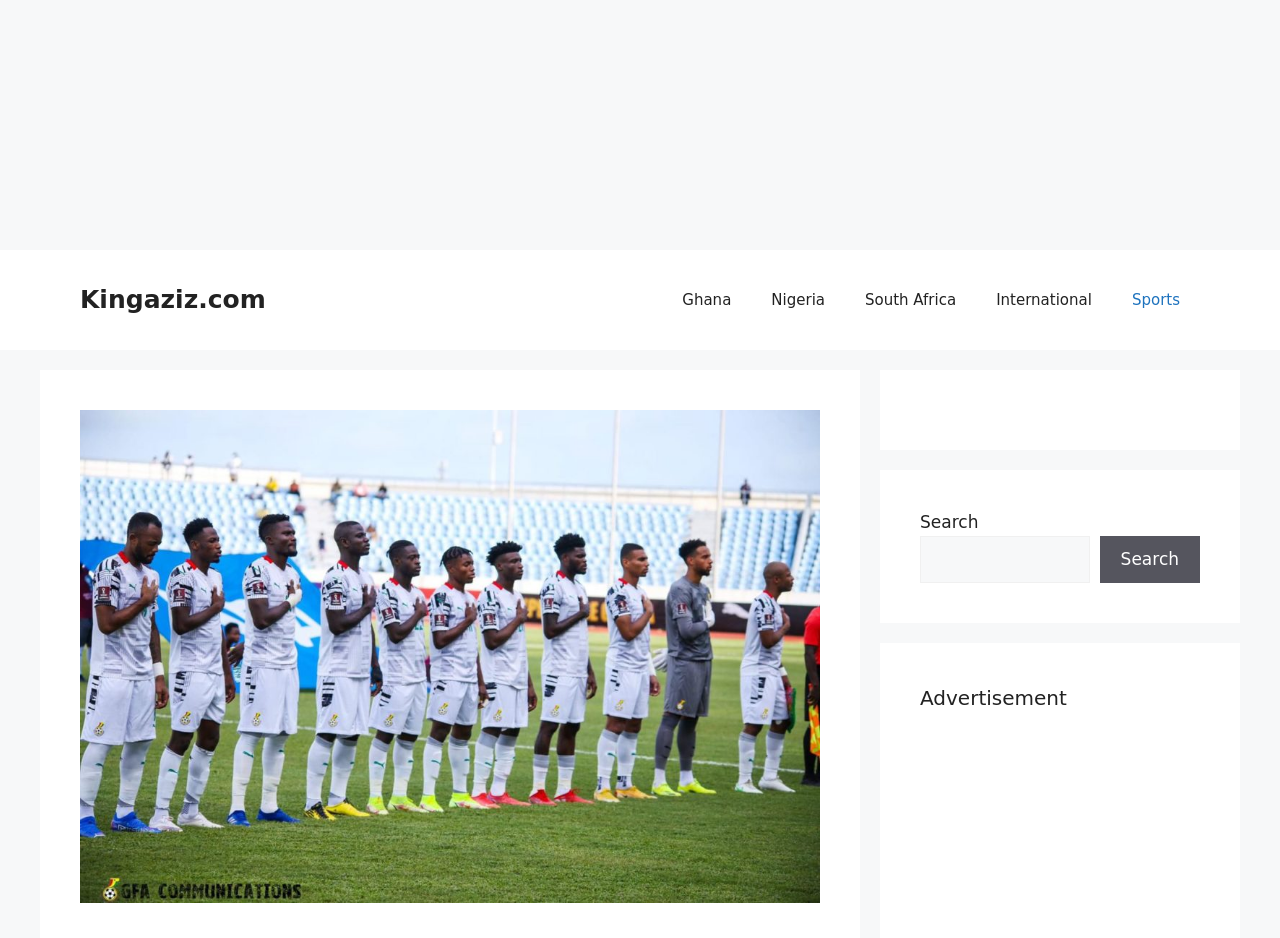Using the format (top-left x, top-left y, bottom-right x, bottom-right y), and given the element description, identify the bounding box coordinates within the screenshot: parent_node: Search name="s"

[0.719, 0.571, 0.851, 0.622]